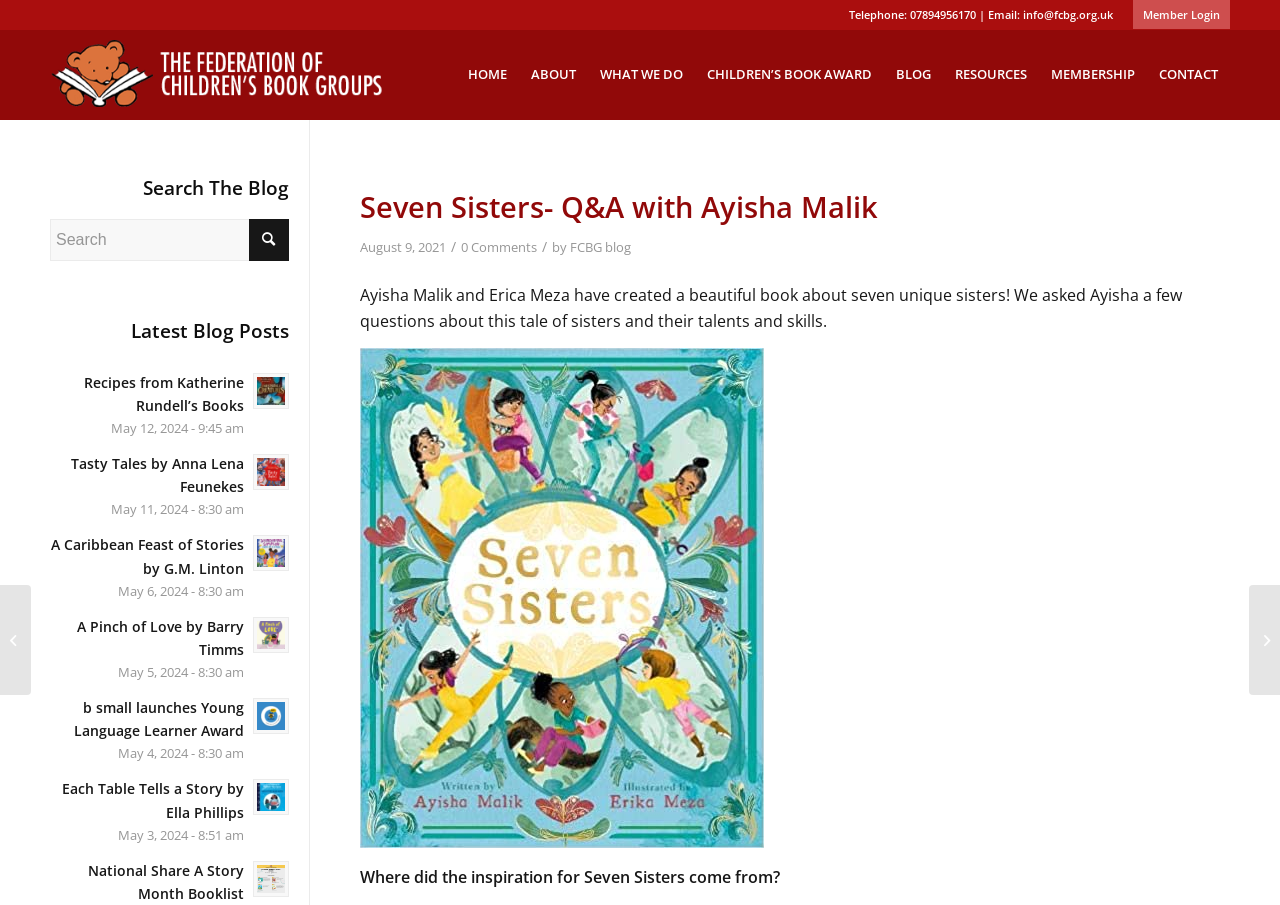Please identify and generate the text content of the webpage's main heading.

Seven Sisters- Q&A with Ayisha Malik